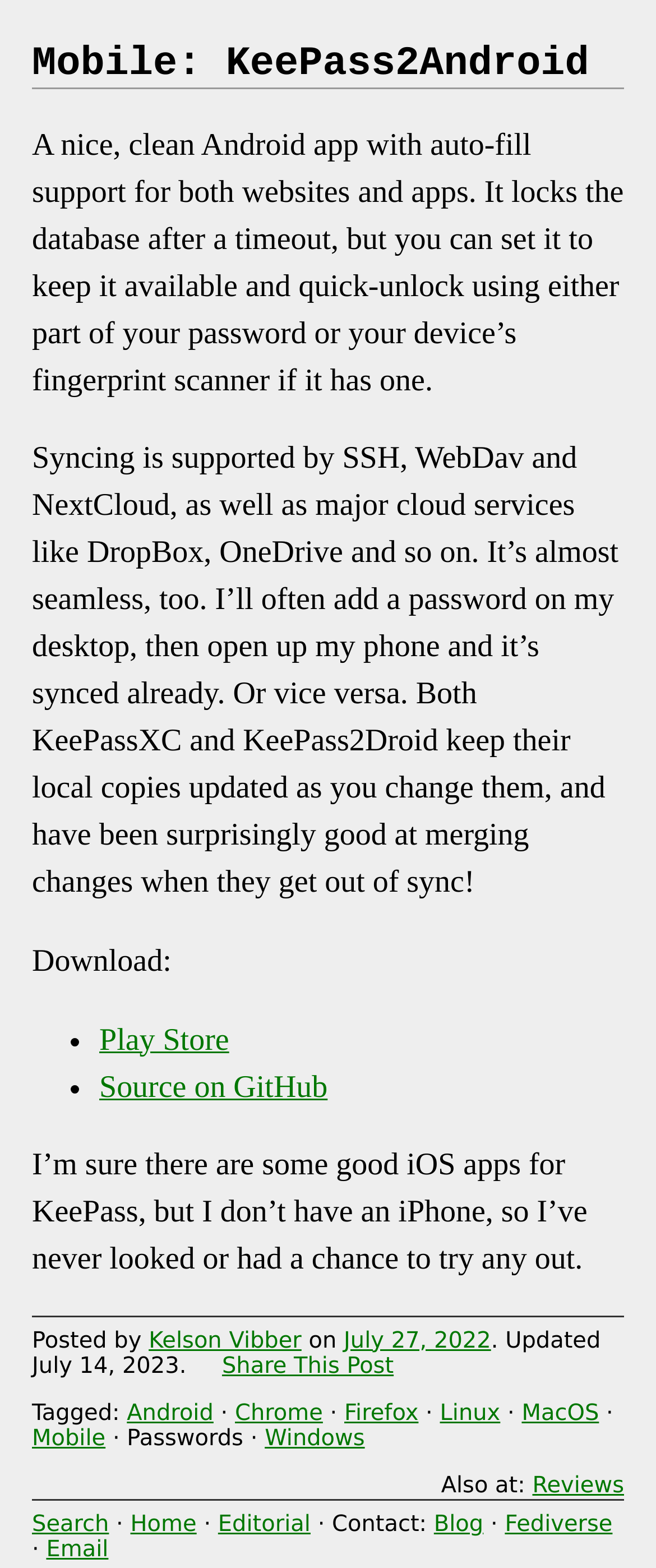What is the name of the Android app described?
Please provide a comprehensive answer based on the visual information in the image.

The question is asking for the name of the Android app described in the webpage. By reading the heading 'Mobile: KeePass2Android' and the subsequent paragraphs, we can infer that the app being described is KeePass2Android.